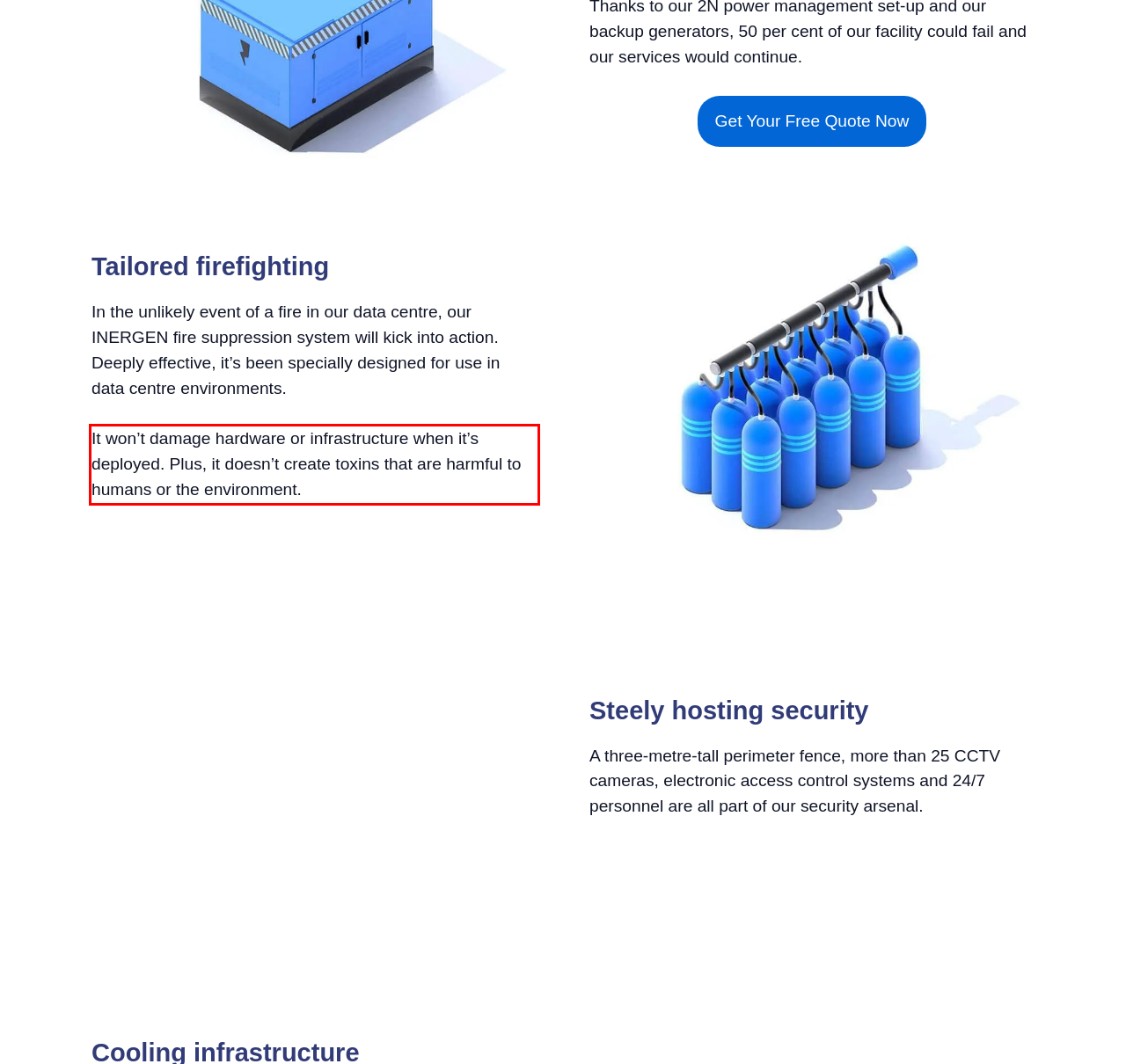Look at the screenshot of the webpage, locate the red rectangle bounding box, and generate the text content that it contains.

It won’t damage hardware or infrastructure when it’s deployed. Plus, it doesn’t create toxins that are harmful to humans or the environment.